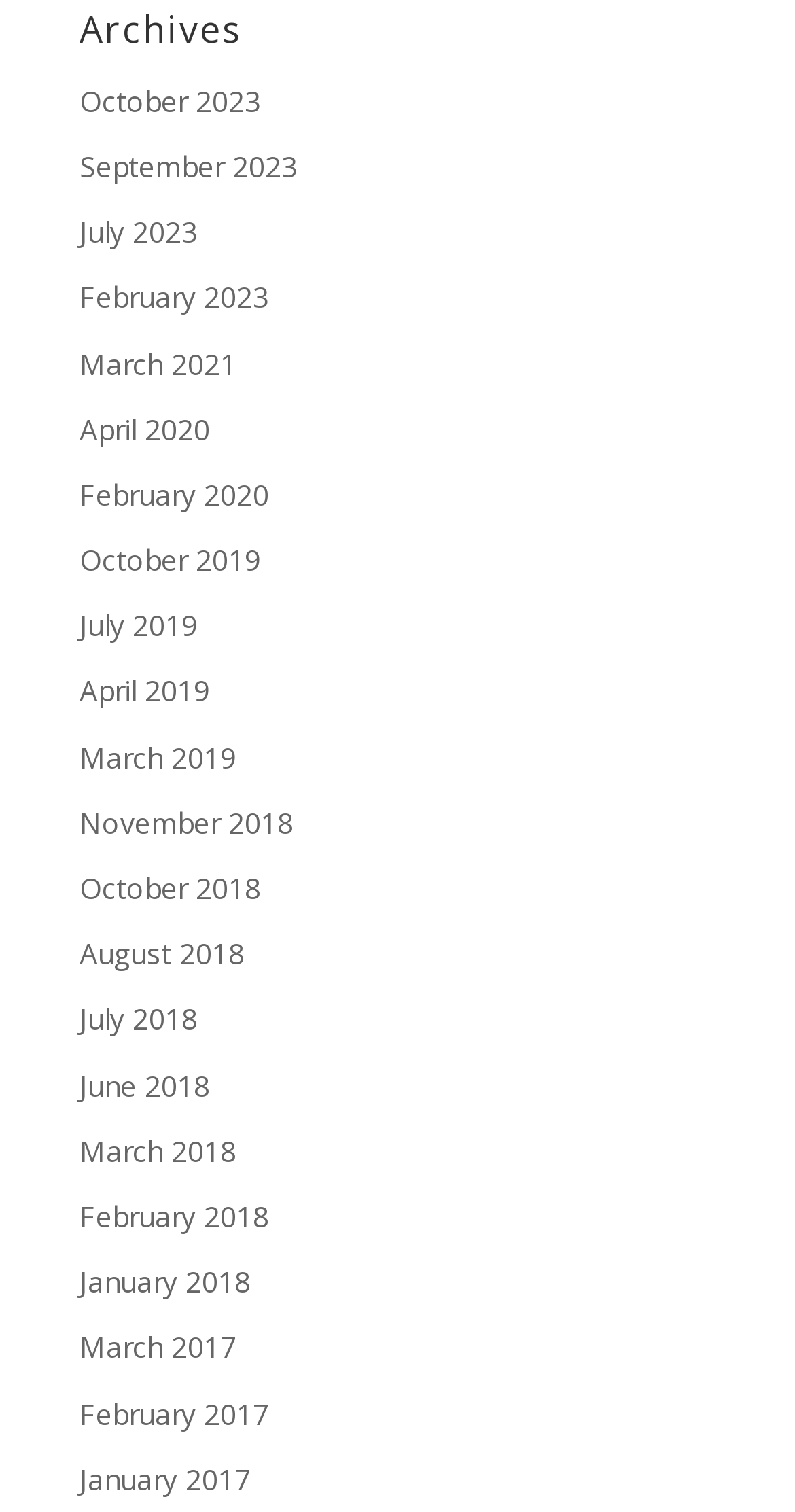Please give a short response to the question using one word or a phrase:
What is the earliest archive available?

January 2017